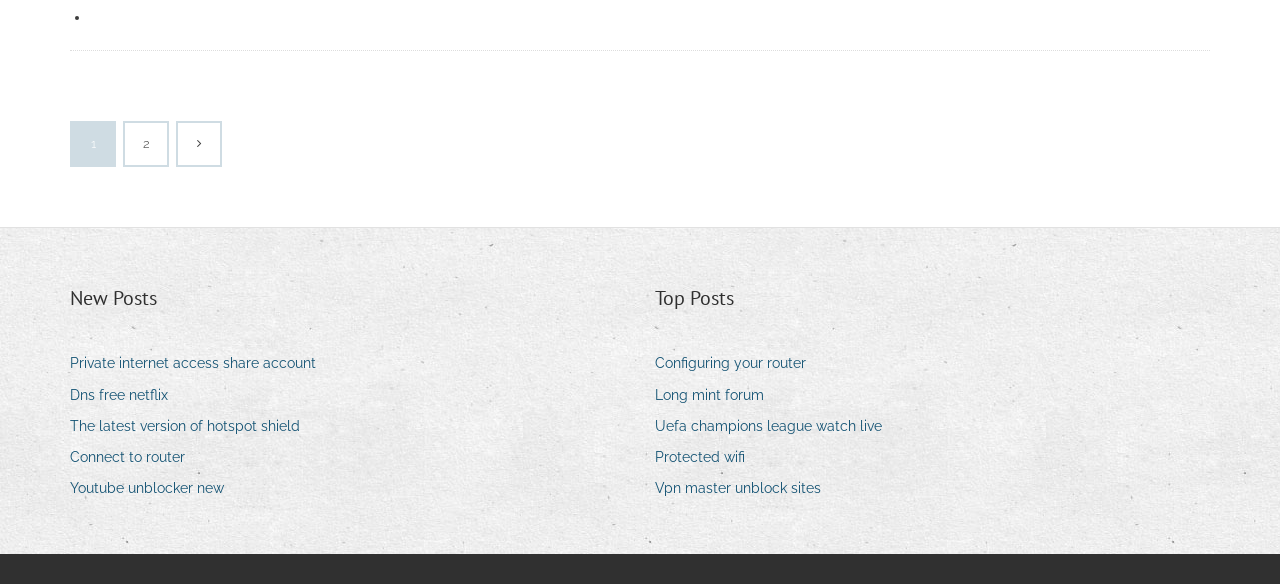Identify the bounding box coordinates of the clickable section necessary to follow the following instruction: "View new posts". The coordinates should be presented as four float numbers from 0 to 1, i.e., [left, top, right, bottom].

[0.055, 0.485, 0.123, 0.537]